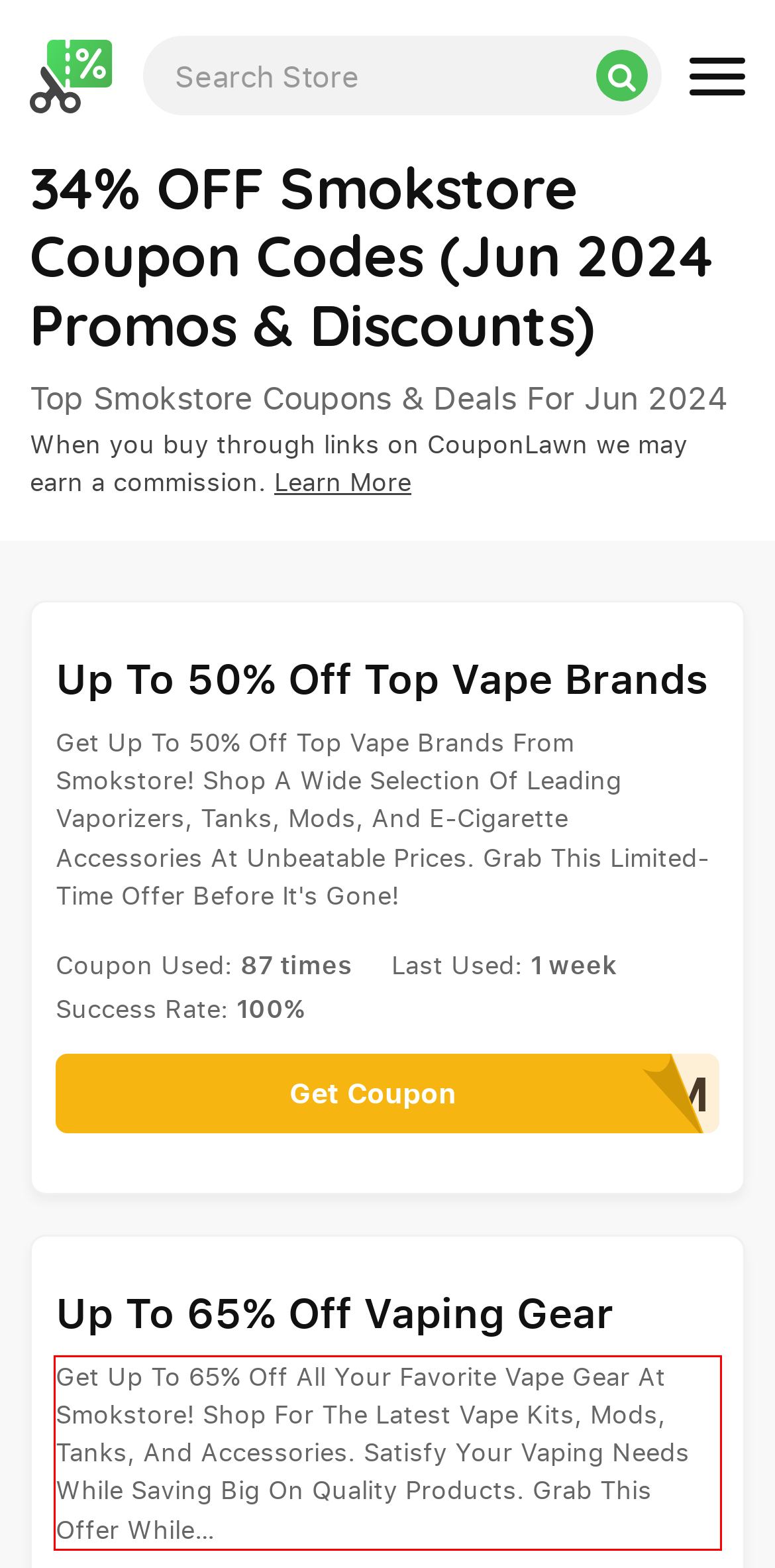Identify the red bounding box in the webpage screenshot and perform OCR to generate the text content enclosed.

Get Up To 65% Off All Your Favorite Vape Gear At Smokstore! Shop For The Latest Vape Kits, Mods, Tanks, And Accessories. Satisfy Your Vaping Needs While Saving Big On Quality Products. Grab This Offer While…